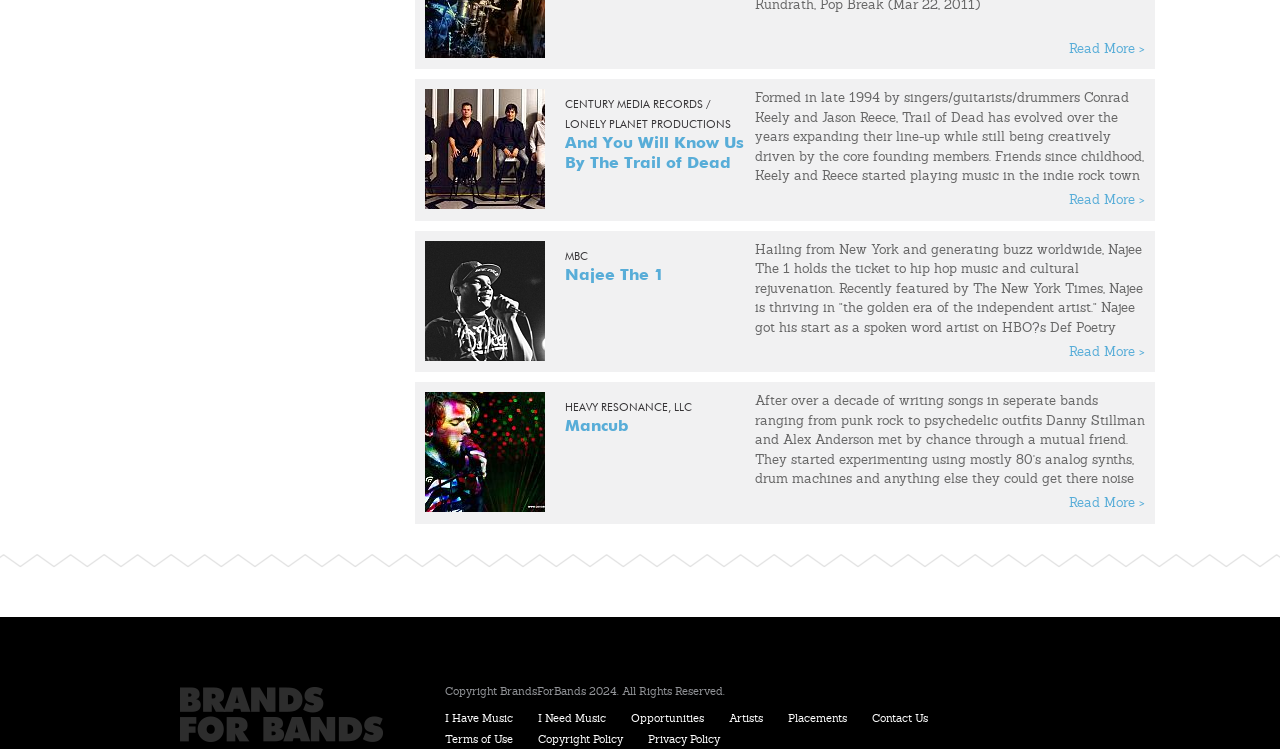Identify the bounding box coordinates of the HTML element based on this description: "Over NIDV".

None